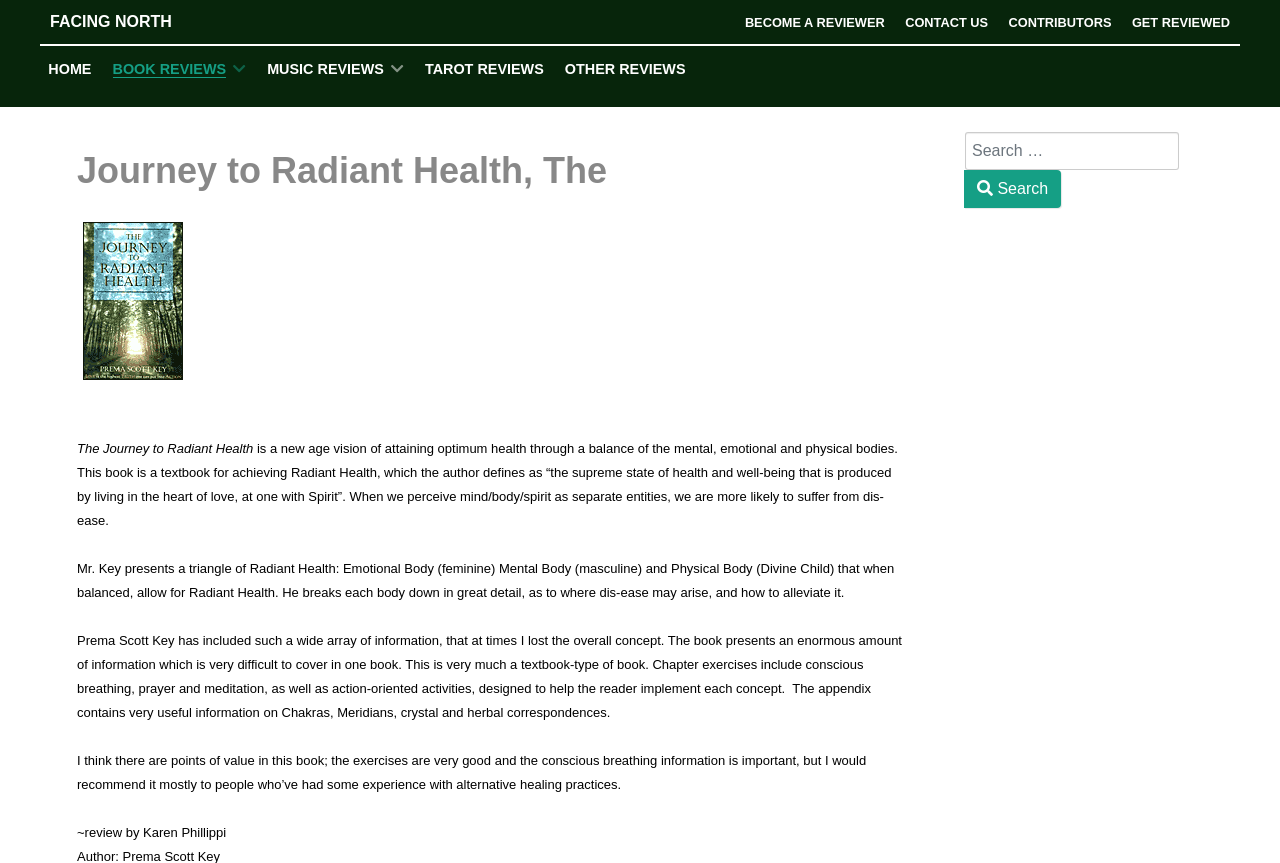Find and provide the bounding box coordinates for the UI element described here: "Search". The coordinates should be given as four float numbers between 0 and 1: [left, top, right, bottom].

[0.753, 0.197, 0.829, 0.241]